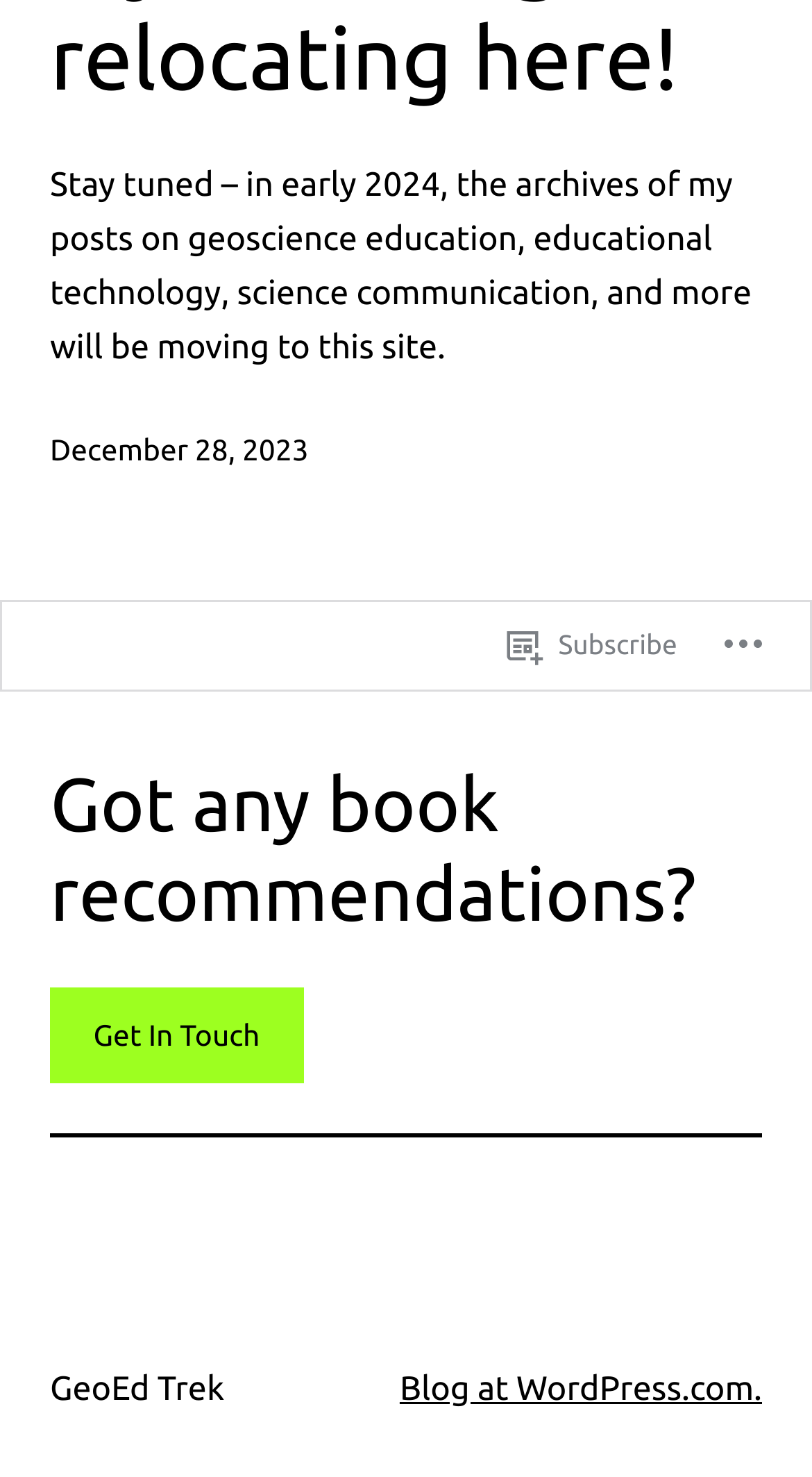Using the provided element description, identify the bounding box coordinates as (top-left x, top-left y, bottom-right x, bottom-right y). Ensure all values are between 0 and 1. Description: GeoEd Trek

[0.062, 0.929, 0.276, 0.954]